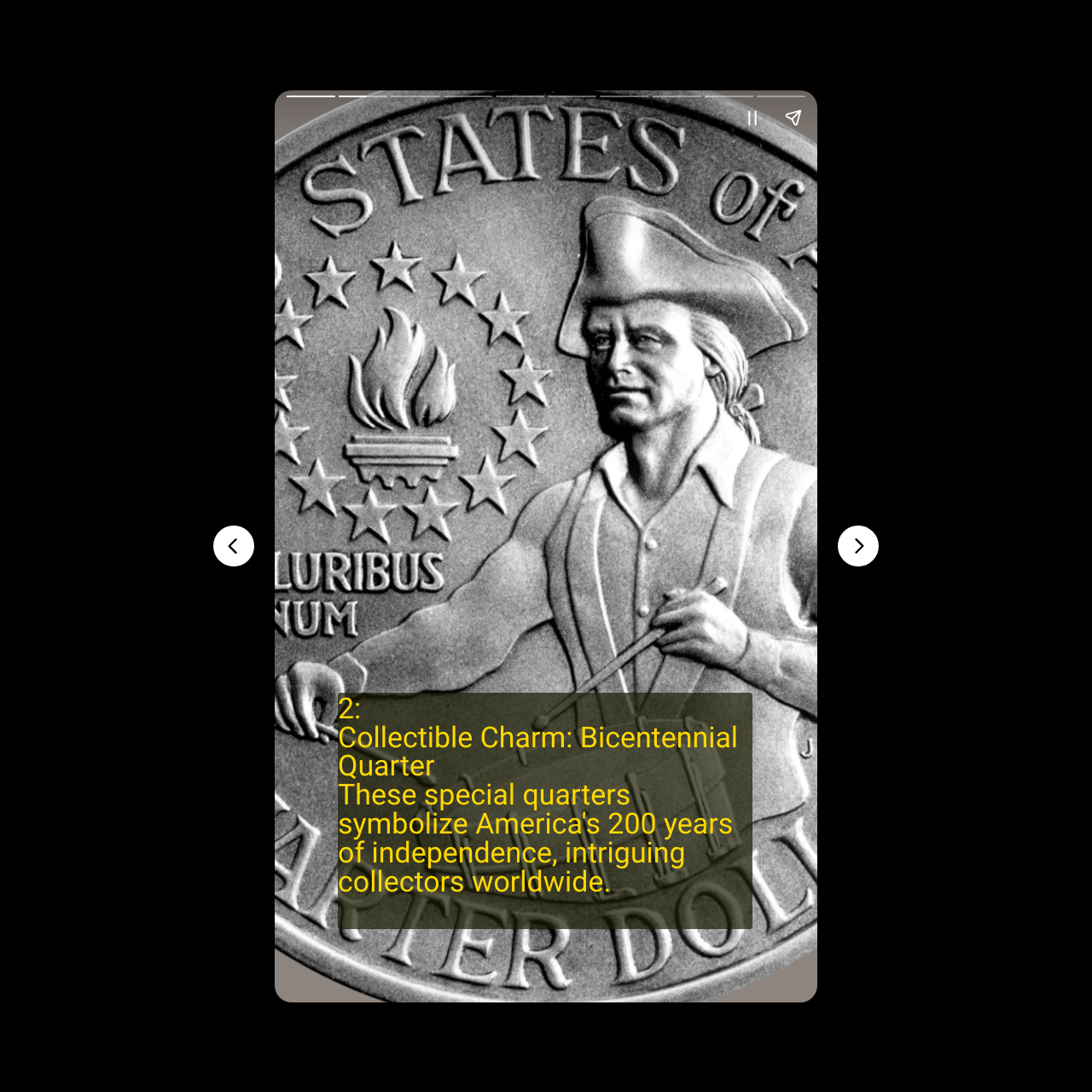Elaborate on the information and visuals displayed on the webpage.

The webpage appears to be an article or blog post about collectible Bicentennial Quarters. At the top, there is a heading that reads "2: Collectible Charm: Bicentennial Quarter These special quarters symbolize America's 200 years of independence, intriguing collectors worldwide." This heading is positioned roughly in the middle of the top half of the page.

Below the heading, there is a large canvas element that takes up the entire page. On the left side of the page, there are two buttons, "Previous page" and "Next page", which are stacked vertically and centered along the left edge of the page.

On the top-right side of the page, there are two buttons, "Pause story" and "Share story", which are positioned horizontally next to each other. These buttons are relatively small and are situated near the top edge of the page.

The page also has two complementary elements, one on the top-right side and another on the top-left side, which may contain additional information or images related to the article. However, the exact content of these elements is not specified.

Overall, the webpage appears to be a simple and straightforward article or blog post about collectible Bicentennial Quarters, with a clear heading and easy-to-navigate buttons for pagination and sharing.